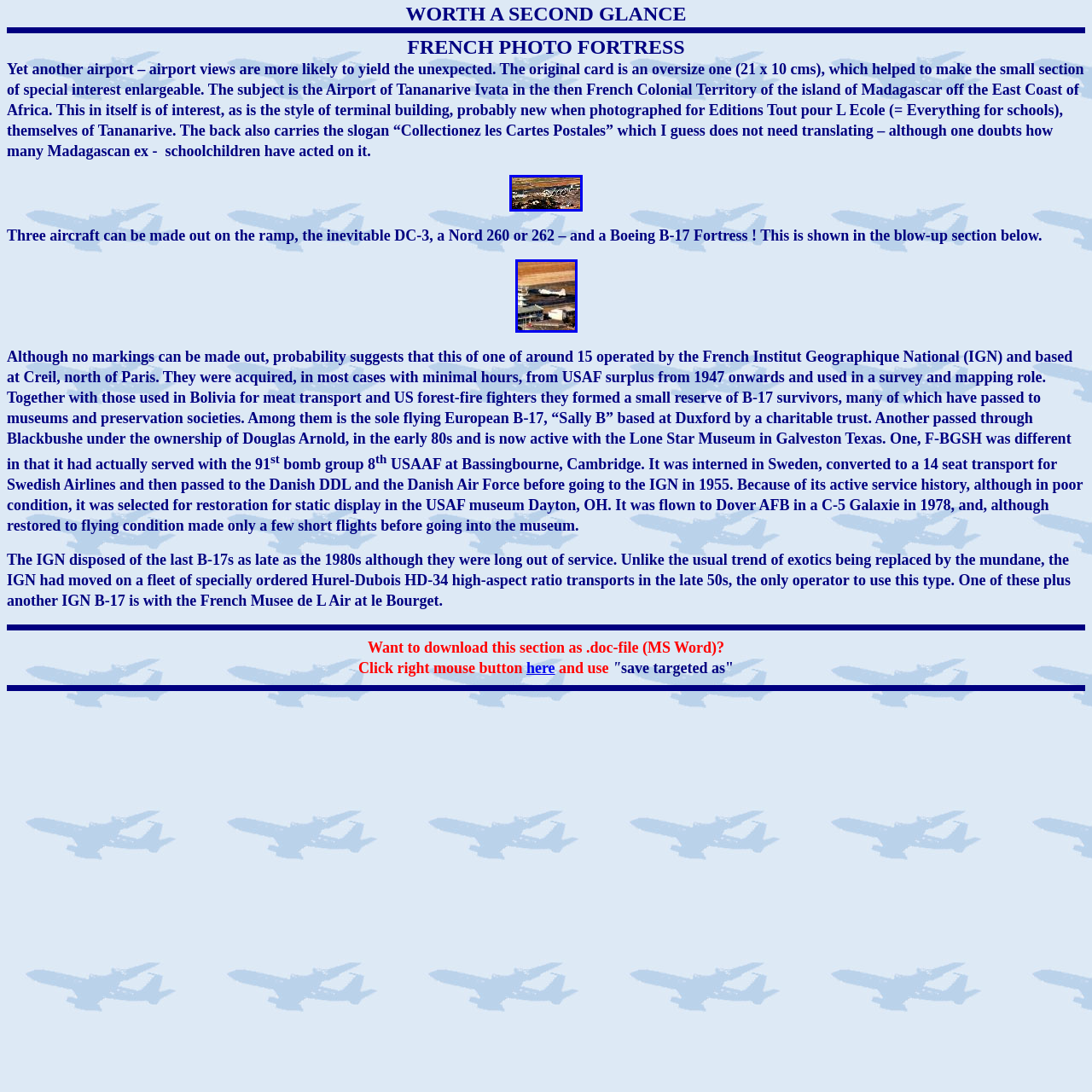What is the name of the museum where one of the IGN B-17s is located?
Based on the image, provide your answer in one word or phrase.

French Musee de L Air